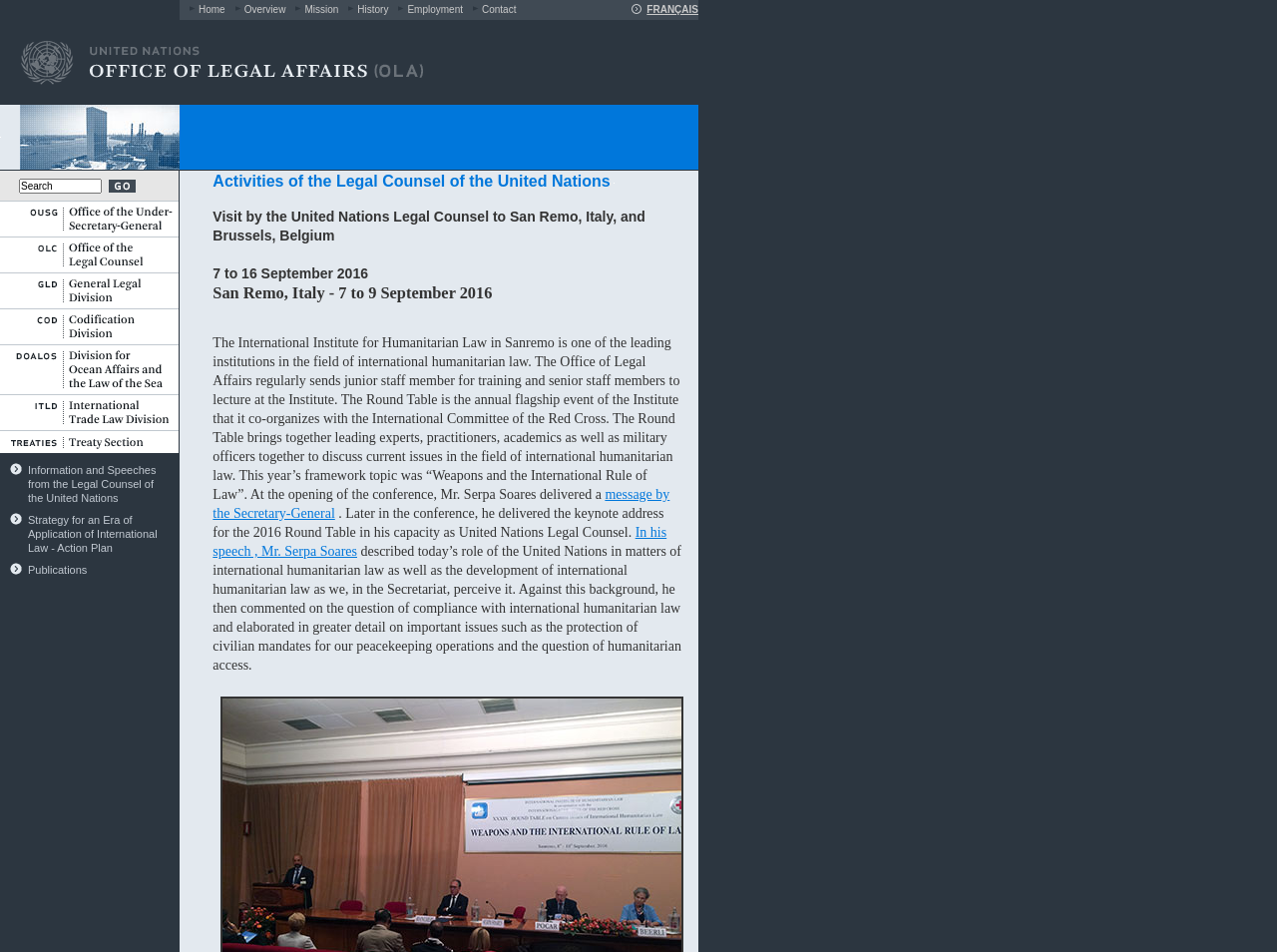Answer the following query with a single word or phrase:
What is the layout of the webpage?

Table-based layout